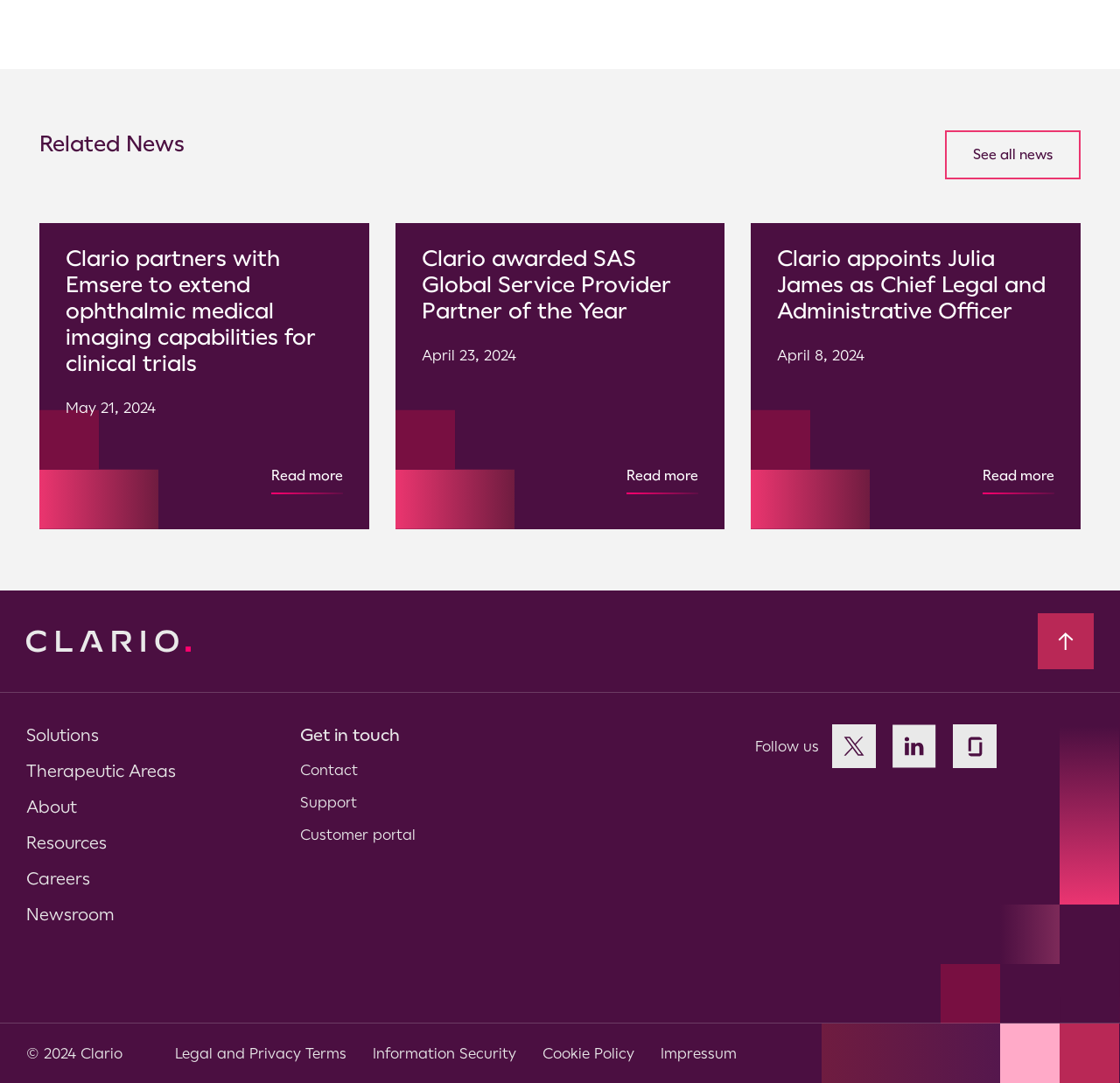Determine the bounding box for the UI element as described: "Legal and Privacy Terms". The coordinates should be represented as four float numbers between 0 and 1, formatted as [left, top, right, bottom].

[0.156, 0.965, 0.309, 0.981]